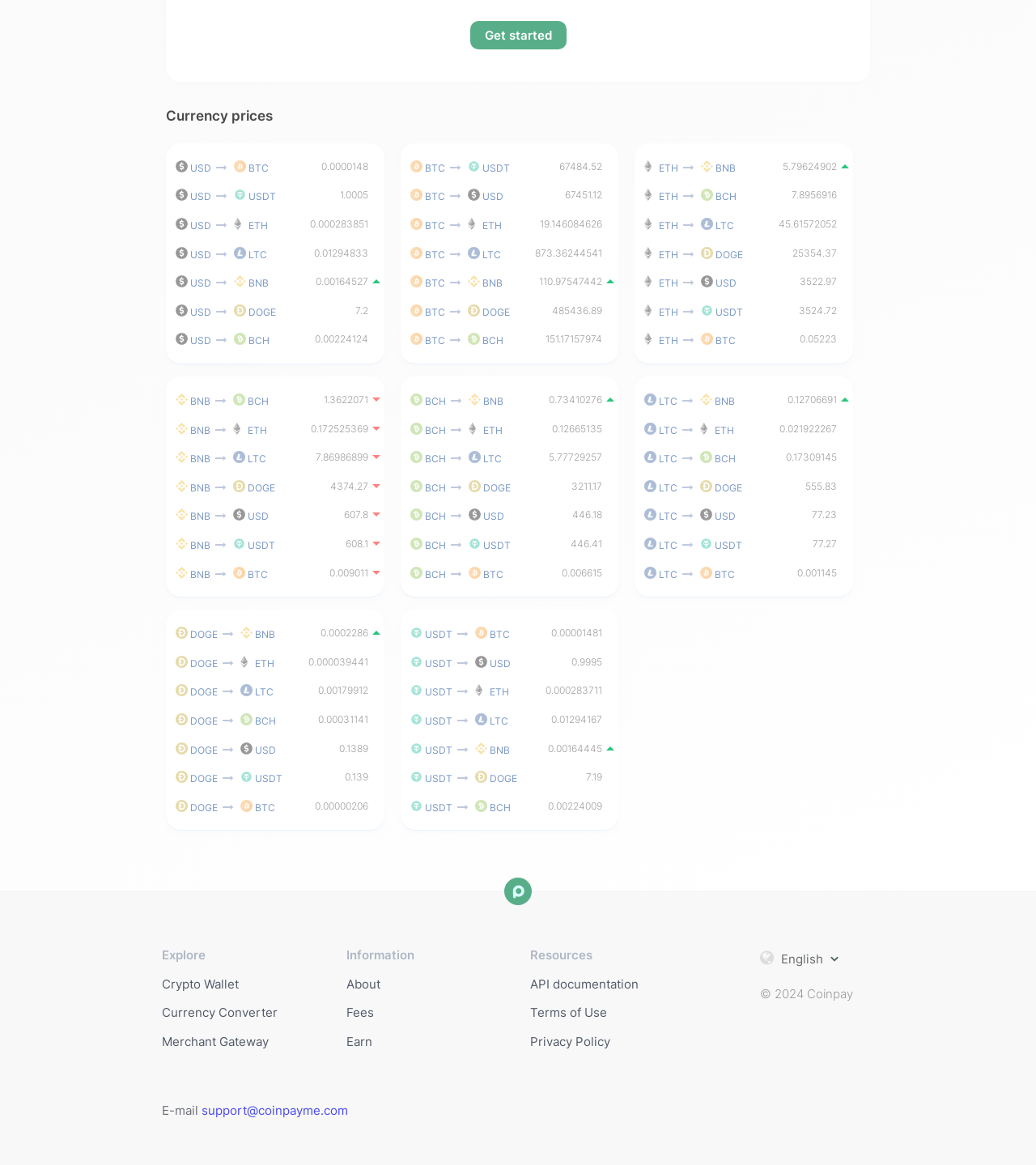Provide the bounding box coordinates, formatted as (top-left x, top-left y, bottom-right x, bottom-right y), with all values being floating point numbers between 0 and 1. Identify the bounding box of the UI element that matches the description: Get started

[0.454, 0.018, 0.546, 0.043]